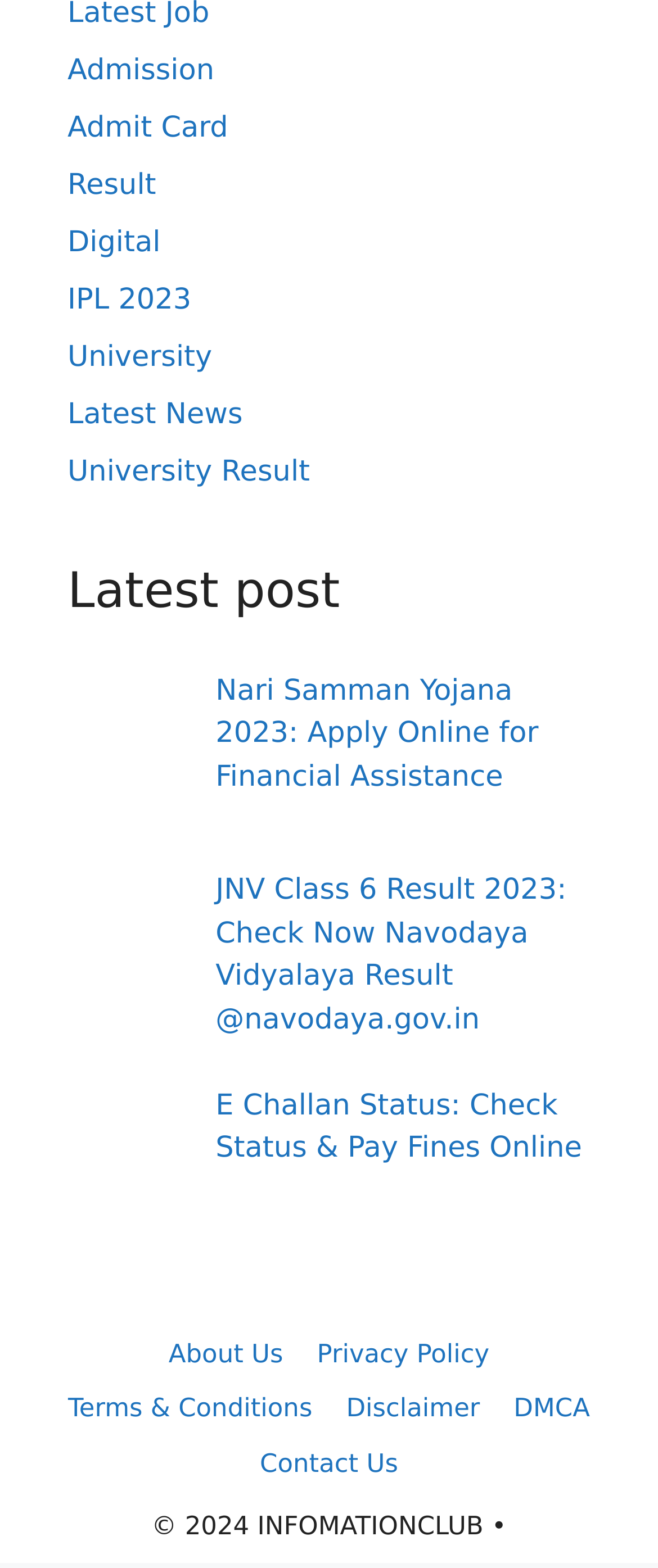Kindly determine the bounding box coordinates for the clickable area to achieve the given instruction: "Contact Us".

[0.395, 0.923, 0.605, 0.943]